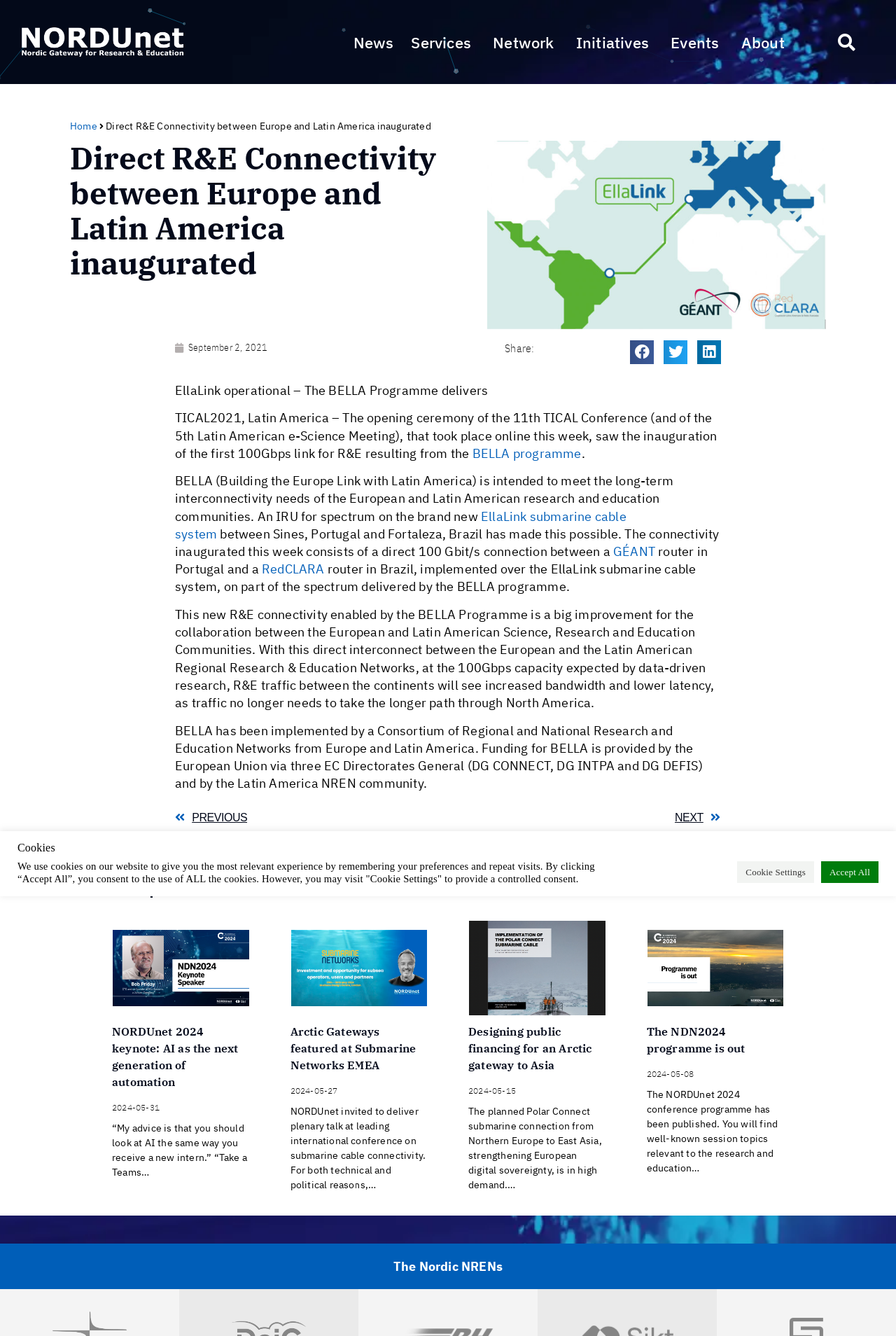What is the capacity of the direct R&E connectivity between Europe and Latin America?
Based on the image, answer the question with a single word or brief phrase.

100 Gbit/s